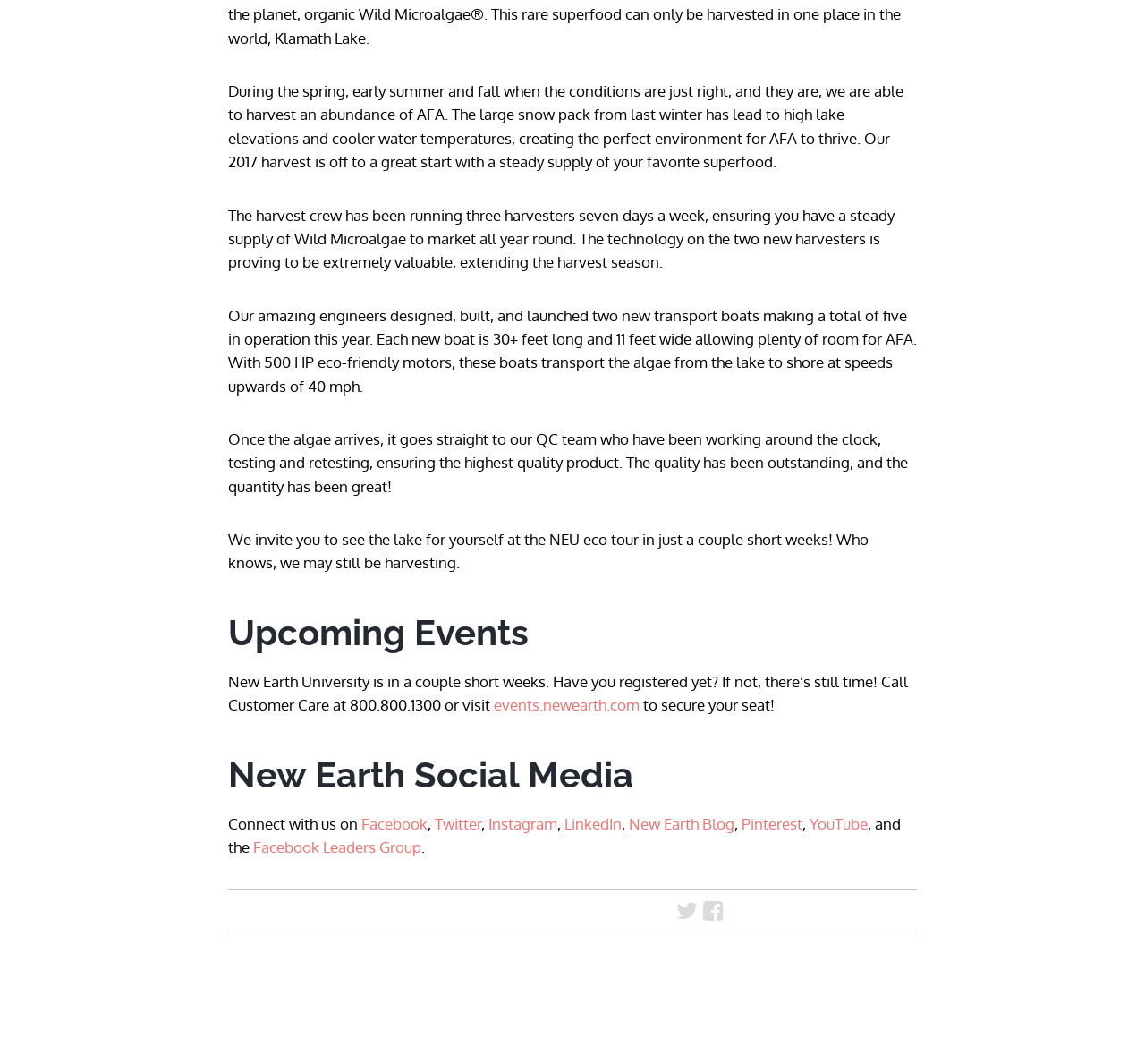Please answer the following question using a single word or phrase: How many transport boats are in operation this year?

five